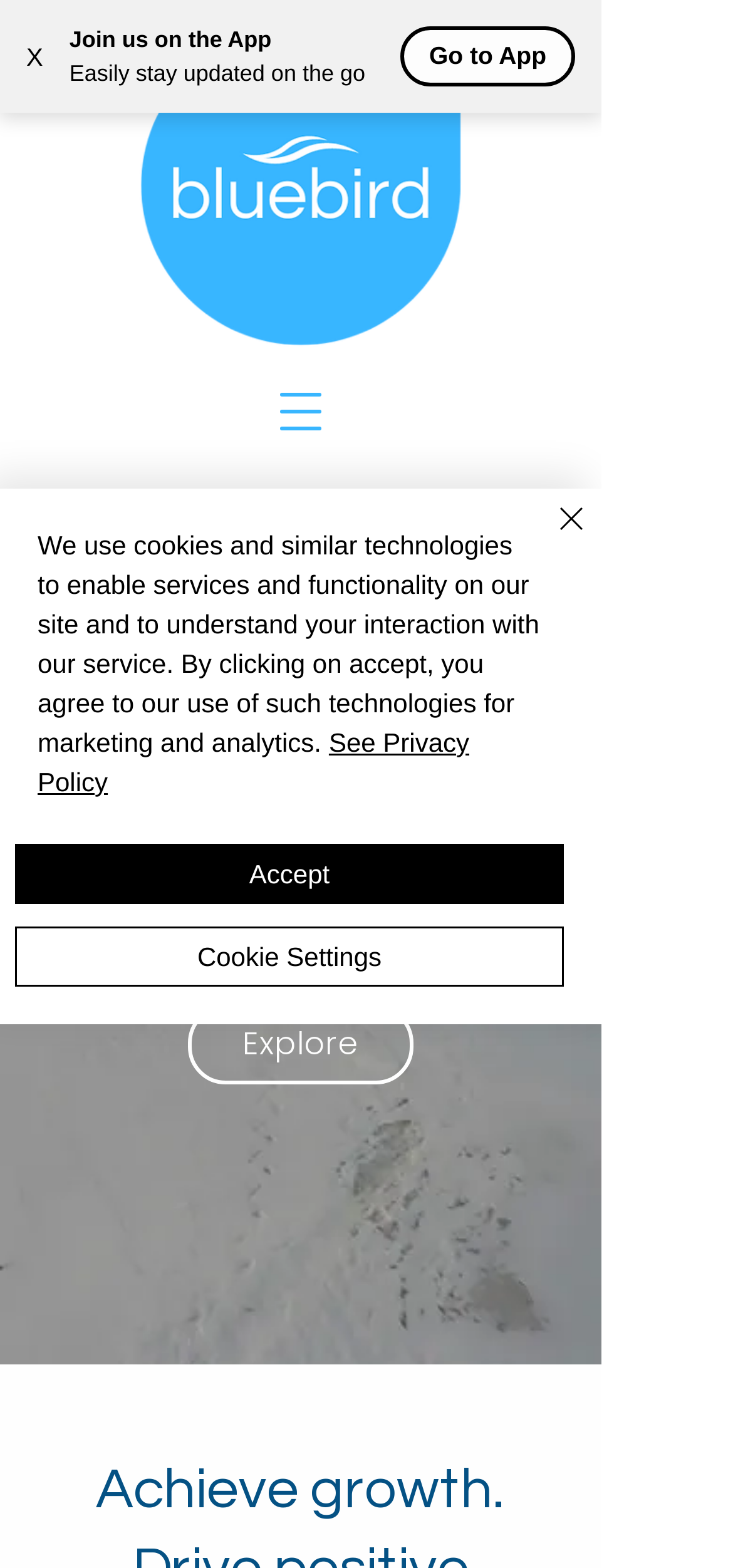Examine the image carefully and respond to the question with a detailed answer: 
What is the theme of the background image?

The background image, which is either 'Image by AARN GIRI' or 'Image by Aaron Burden', appears to be a natural landscape, possibly a forest or a mountain range, which suggests a theme of nature.